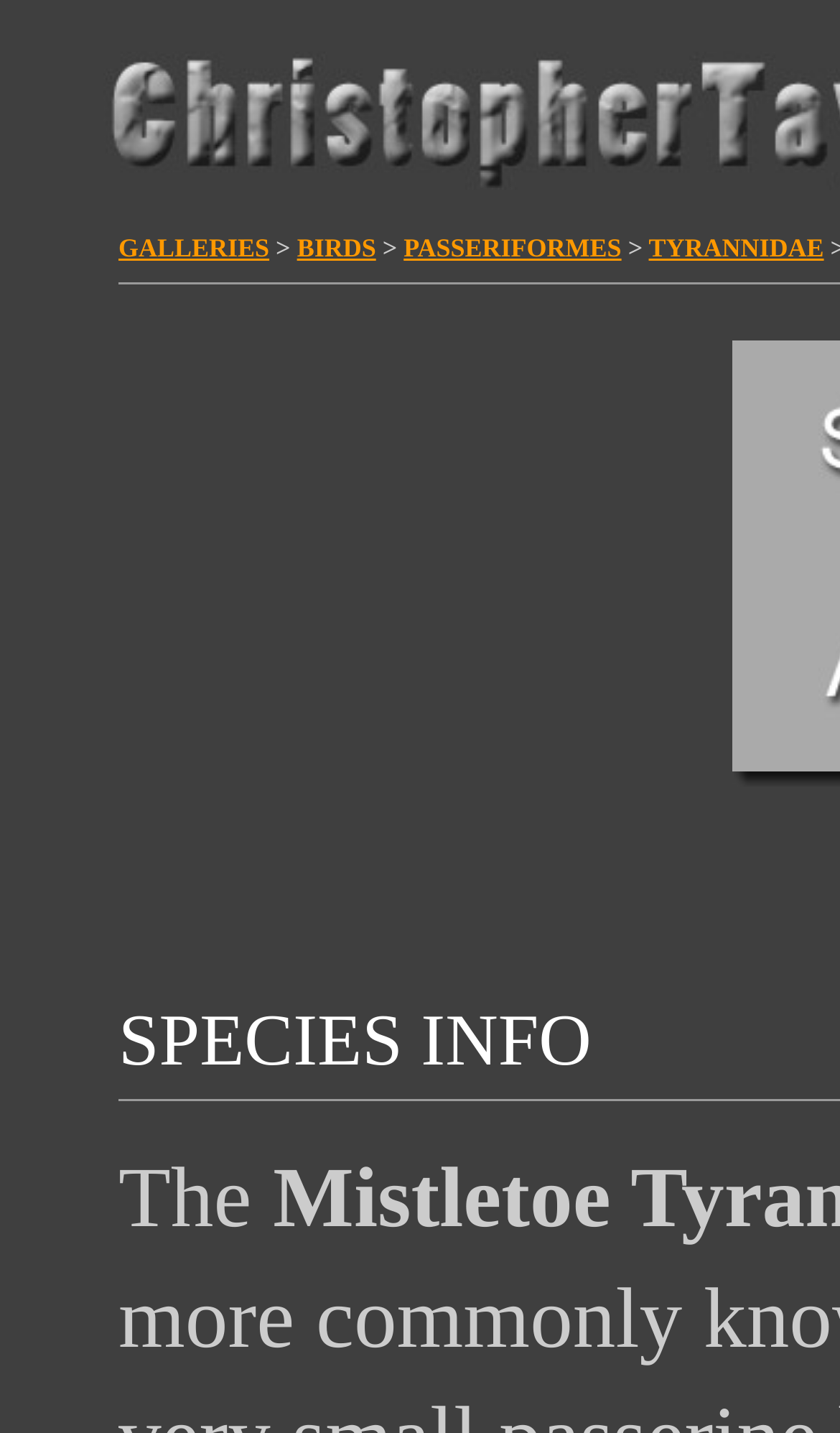Produce a meticulous description of the webpage.

The webpage is a photography website, specifically showcasing the work of Christopher Taylor, with a focus on nature and wildlife photography. At the top of the page, there is a navigation menu with four links: "GALLERIES", "BIRDS", "PASSERIFORMES", and "TYRANNIDAE". These links are positioned horizontally, with "GALLERIES" on the left and "TYRANNIDAE" on the right.

Below the navigation menu, there is a small image related to nature photography, positioned near the top-left corner of the page. 

Further down, there is a block of text that starts with the word "The", which appears to be the beginning of a paragraph or description. 

The "TYRANNIDAE" link has a dropdown or submenu with four table cells, arranged vertically, containing no text or empty strings.